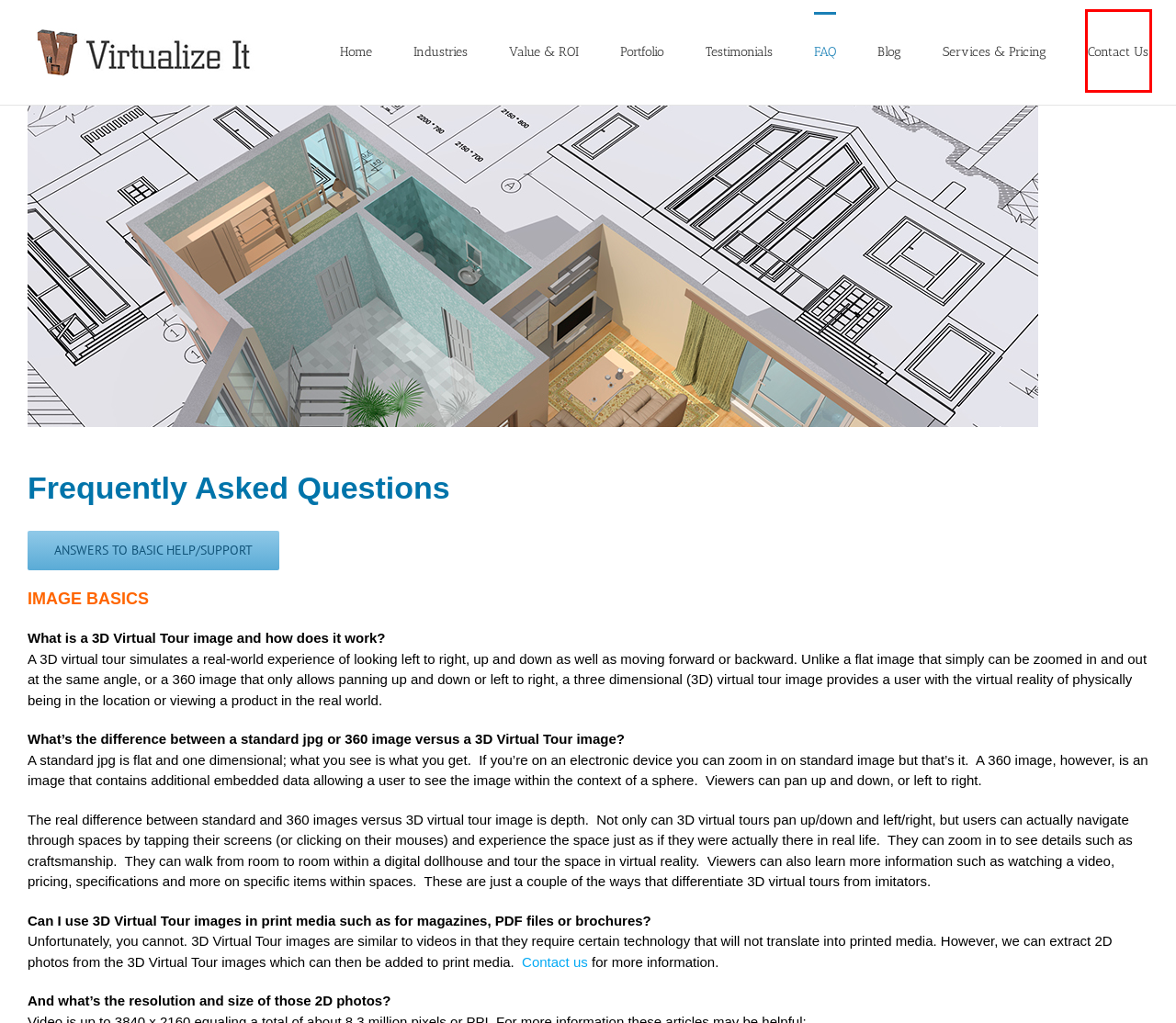You are provided with a screenshot of a webpage where a red rectangle bounding box surrounds an element. Choose the description that best matches the new webpage after clicking the element in the red bounding box. Here are the choices:
A. Help/Support Archives - Virtualize It
B. Services & Pricing - Virtualize It
C. Industries | Interactive Video Tours, Virtualize It
D. Blog | 3D Virtual Tour Resources, Virtualize It
E. Realistic Interactive 3D and Virtual Tours in Kissimmee, FL
F. Customer Testimonials - Virtualize It
G. Contact Us - Virtualize It - (708) 533-3350
H. Value & ROI | 3D Virtual Tour Benefits, Virtualize It

G